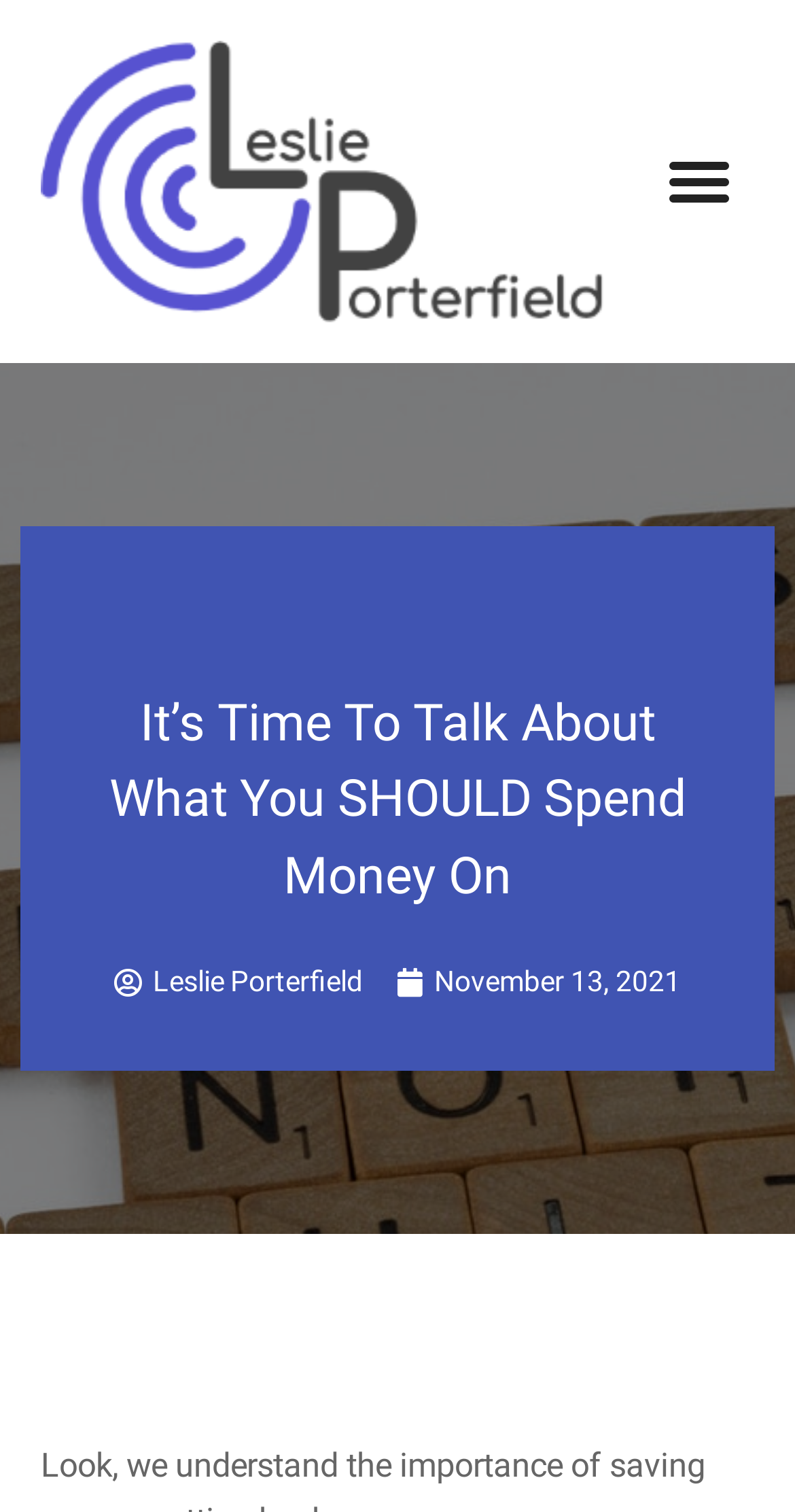Construct a comprehensive caption that outlines the webpage's structure and content.

The webpage is about smart investments and money management, with a focus on healthy spending habits. At the top left of the page, there is a link with no descriptive text. To the right of this link, a button labeled "Menu Toggle" is located, which is not currently expanded. 

Below the top section, a heading stands out, reading "It’s Time To Talk About What You SHOULD Spend Money On". This heading is positioned roughly in the middle of the page, horizontally. 

Underneath the heading, there are two links side by side. The left link is to the author, "Leslie Porterfield", and the right link displays the publication date, "November 13, 2021". The publication date link also contains a time element, although the exact time is not specified. 

Additionally, there is a dropdown menu or submenu, indicated by the "UNCATEGORIZED" link, which is located to the right of the "Menu Toggle" button.